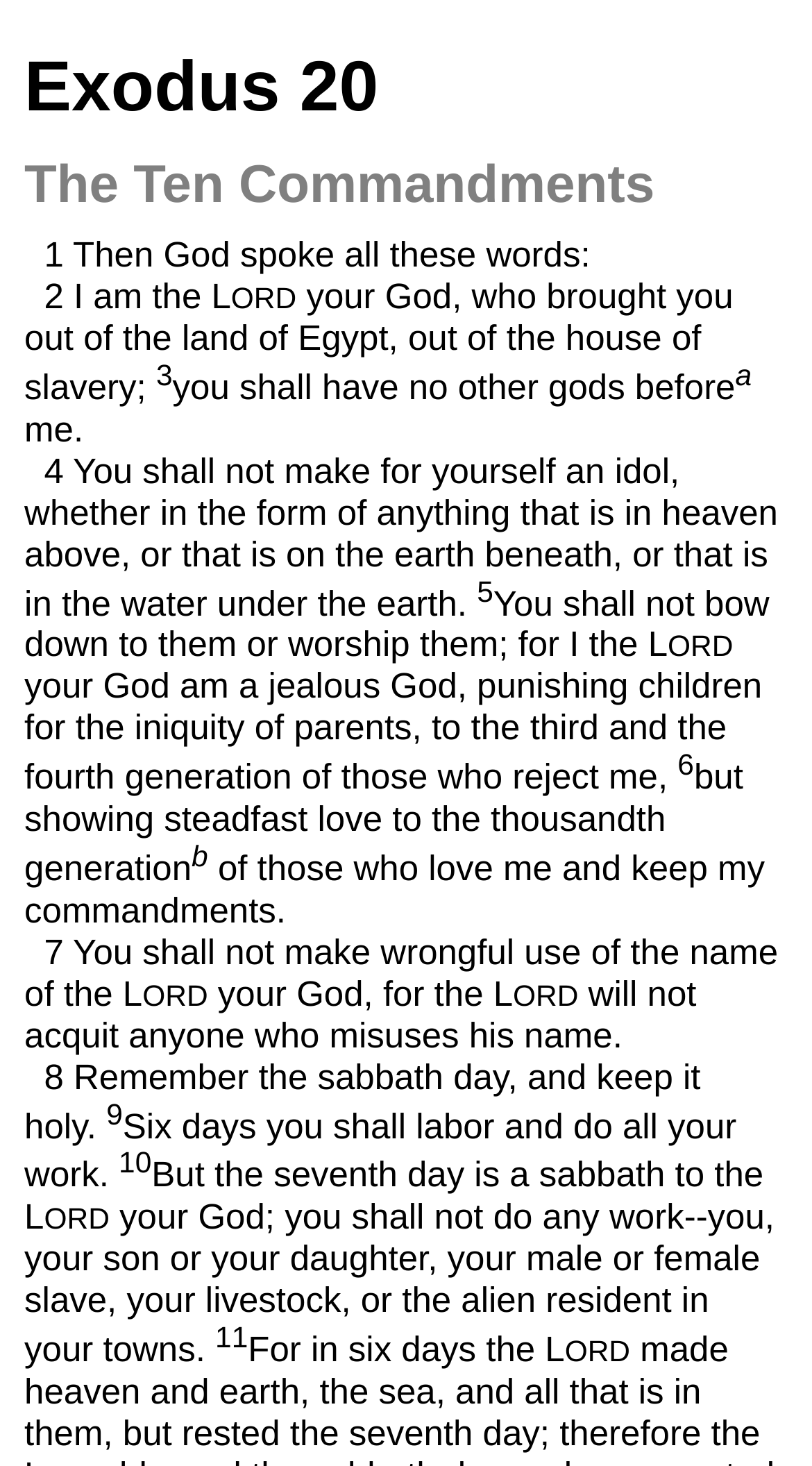Find the bounding box coordinates of the element I should click to carry out the following instruction: "View the tenth commandment".

[0.03, 0.788, 0.94, 0.844]